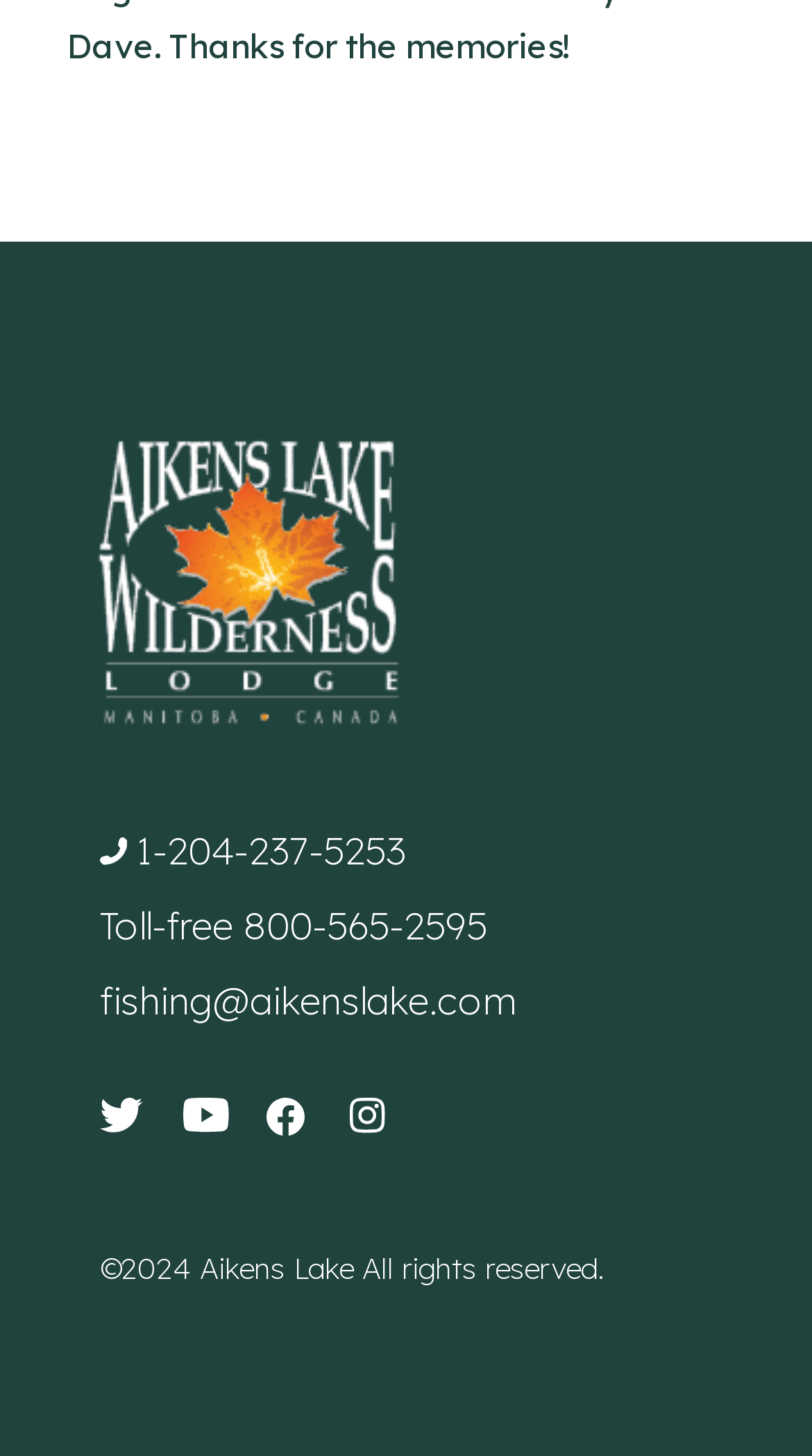Please find the bounding box coordinates of the element that needs to be clicked to perform the following instruction: "Send an email". The bounding box coordinates should be four float numbers between 0 and 1, represented as [left, top, right, bottom].

[0.123, 0.671, 0.633, 0.704]